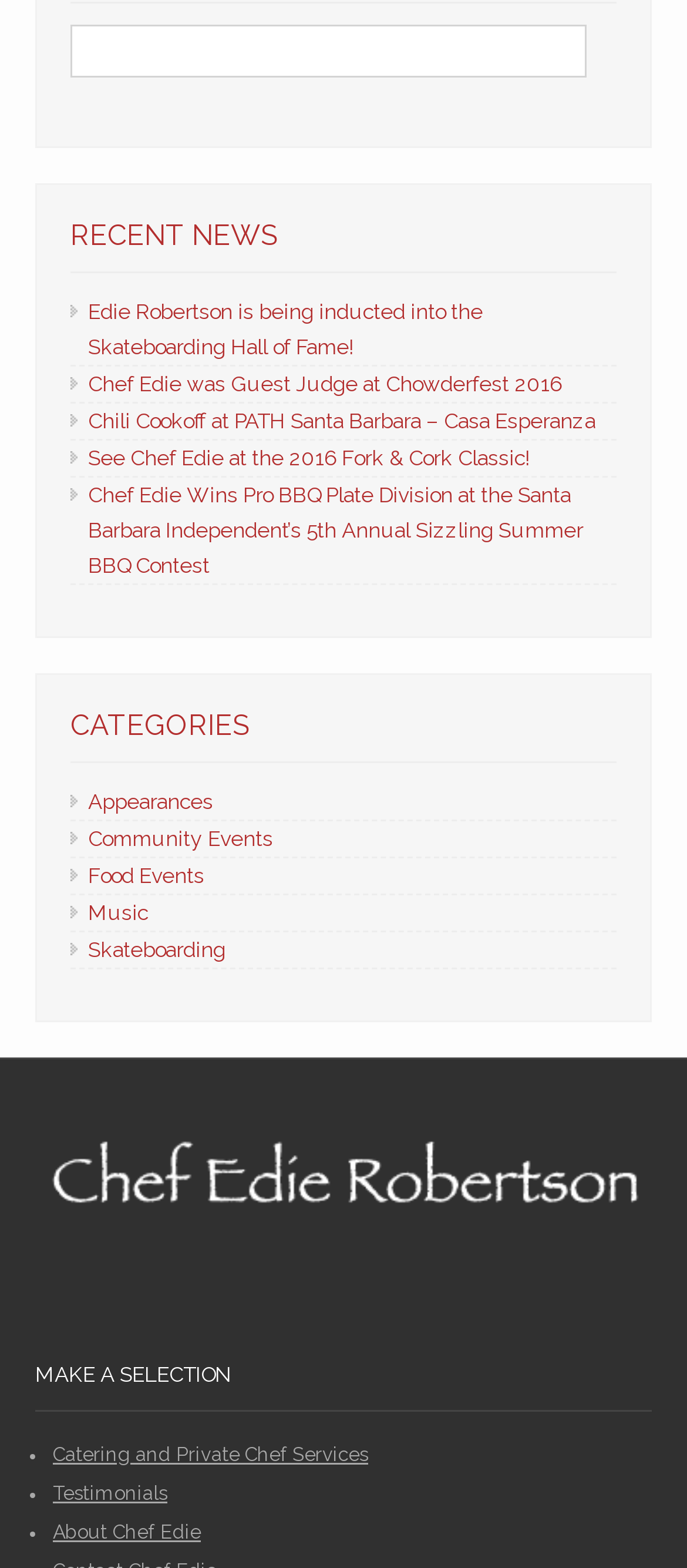Please locate the clickable area by providing the bounding box coordinates to follow this instruction: "learn about catering and private chef services".

[0.077, 0.92, 0.536, 0.935]